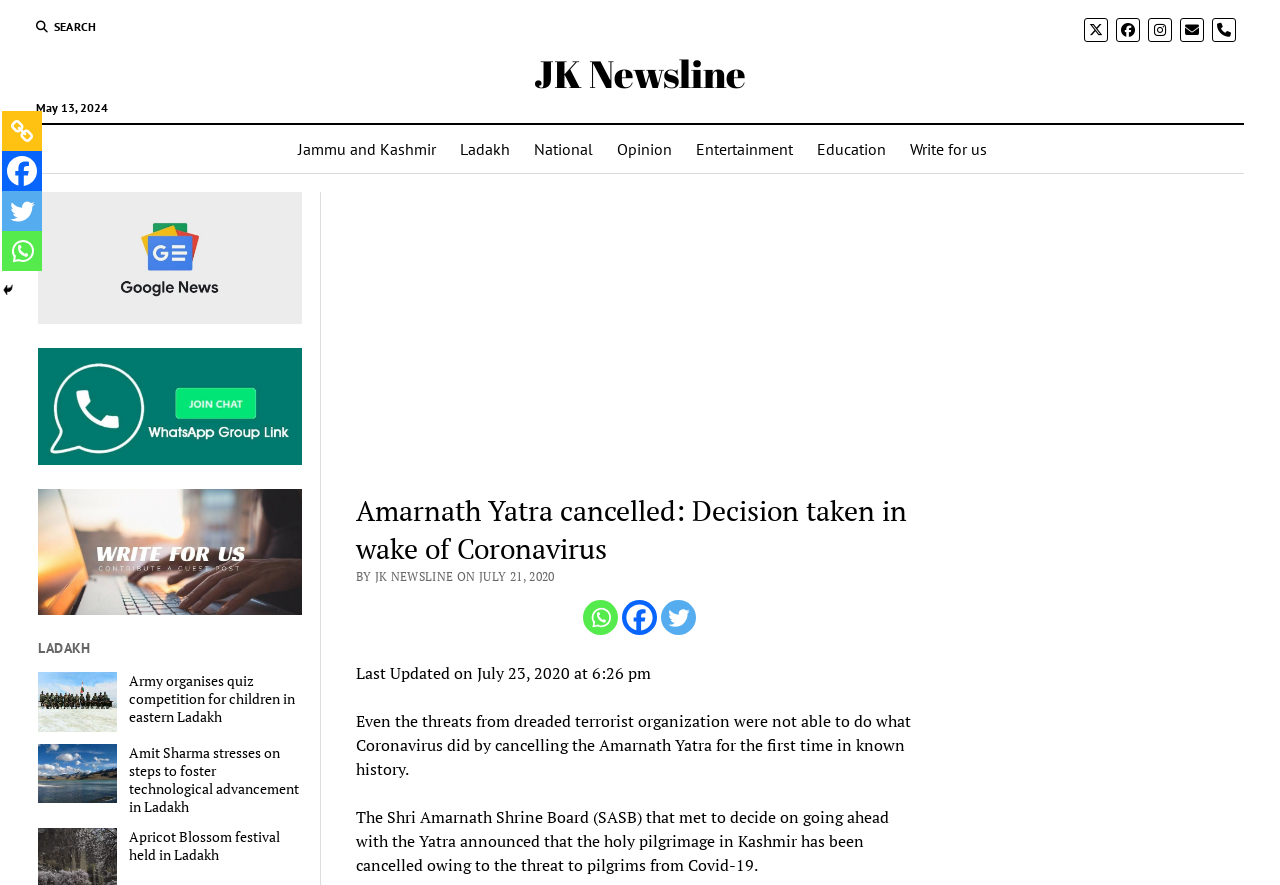Please answer the following query using a single word or phrase: 
What is the name of the news organization that published this article?

JK Newsline